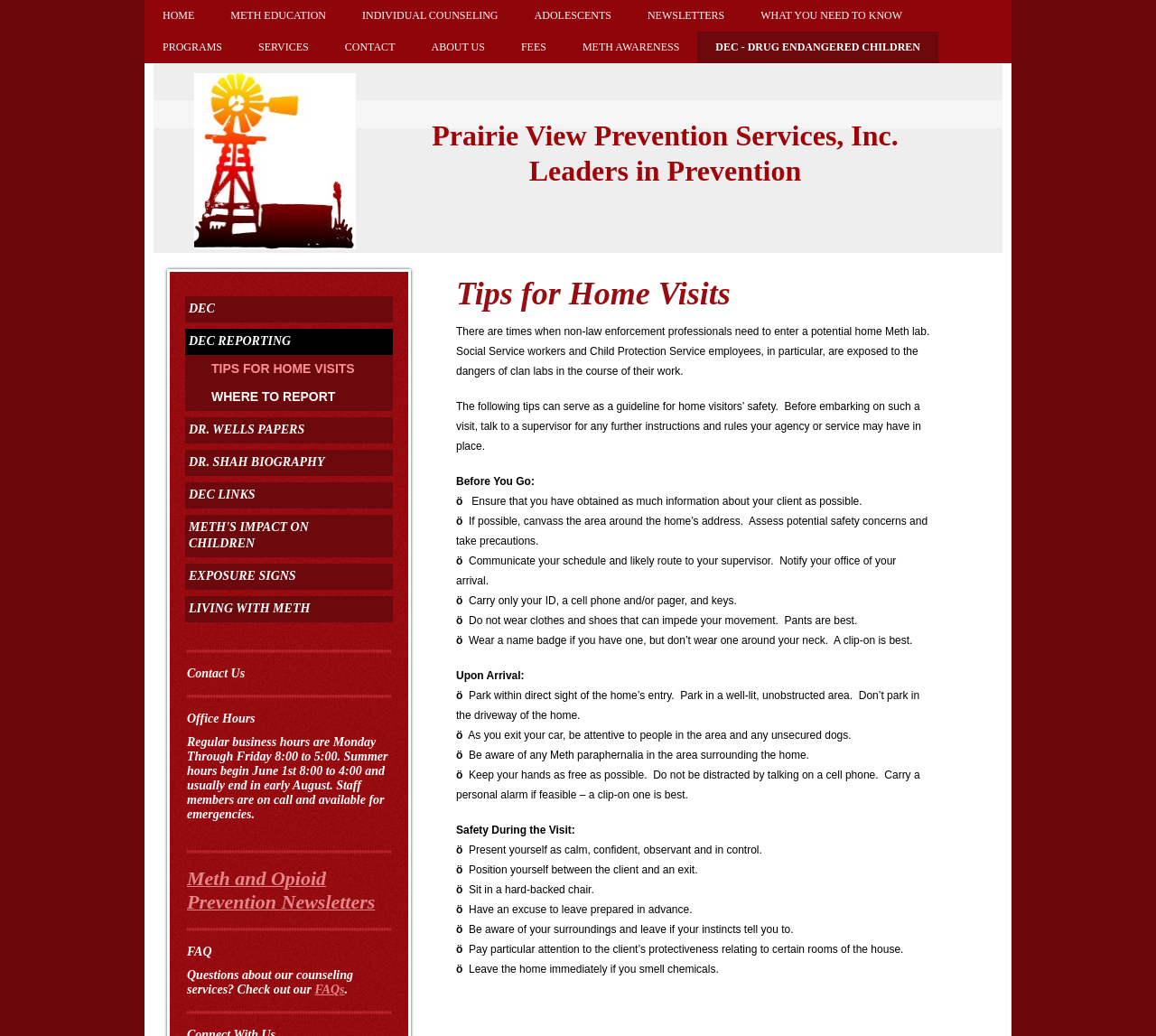Please determine the bounding box coordinates of the element to click on in order to accomplish the following task: "Click on the 'FAQs' link". Ensure the coordinates are four float numbers ranging from 0 to 1, i.e., [left, top, right, bottom].

[0.272, 0.949, 0.298, 0.962]